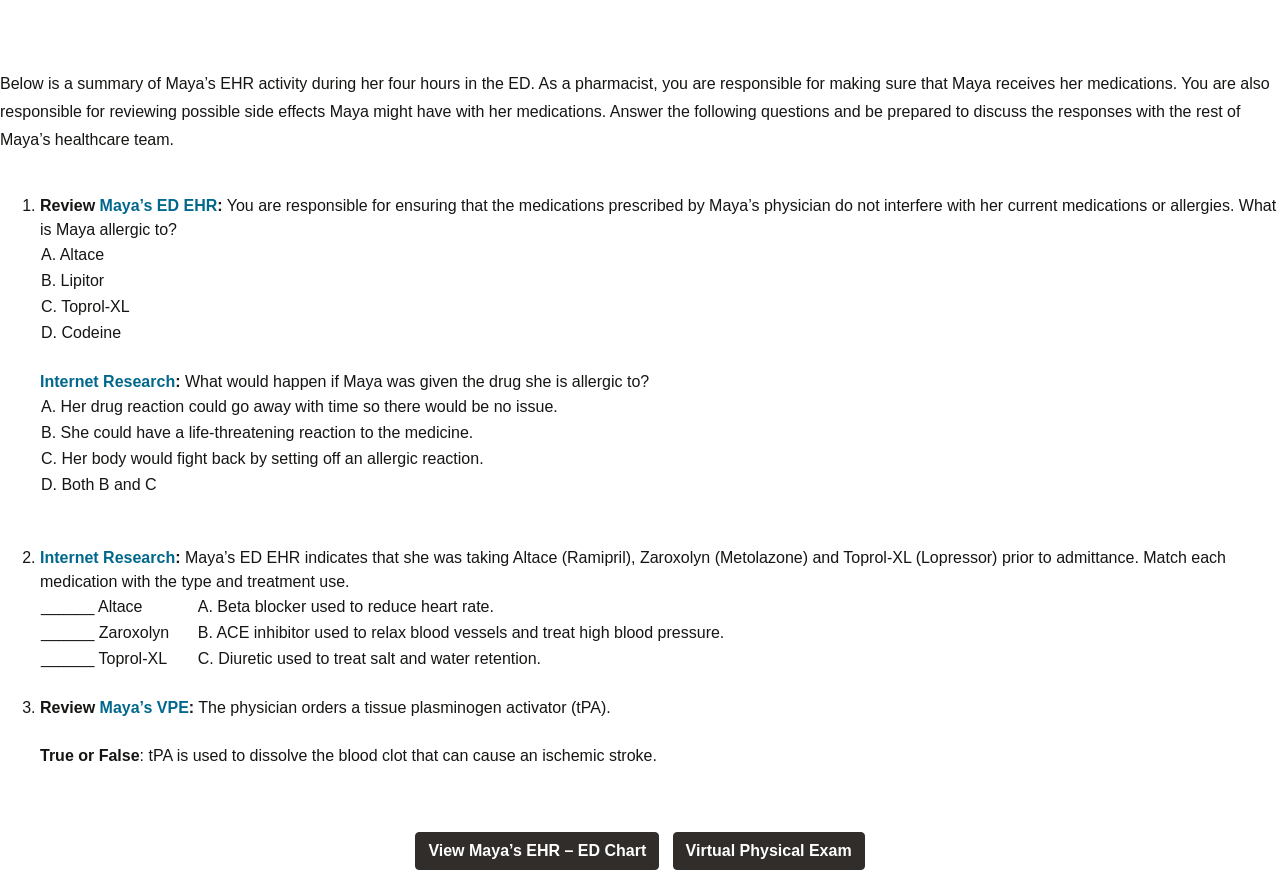Provide the bounding box coordinates of the HTML element described by the text: "Virtual Physical Exam". The coordinates should be in the format [left, top, right, bottom] with values between 0 and 1.

[0.525, 0.948, 0.675, 0.991]